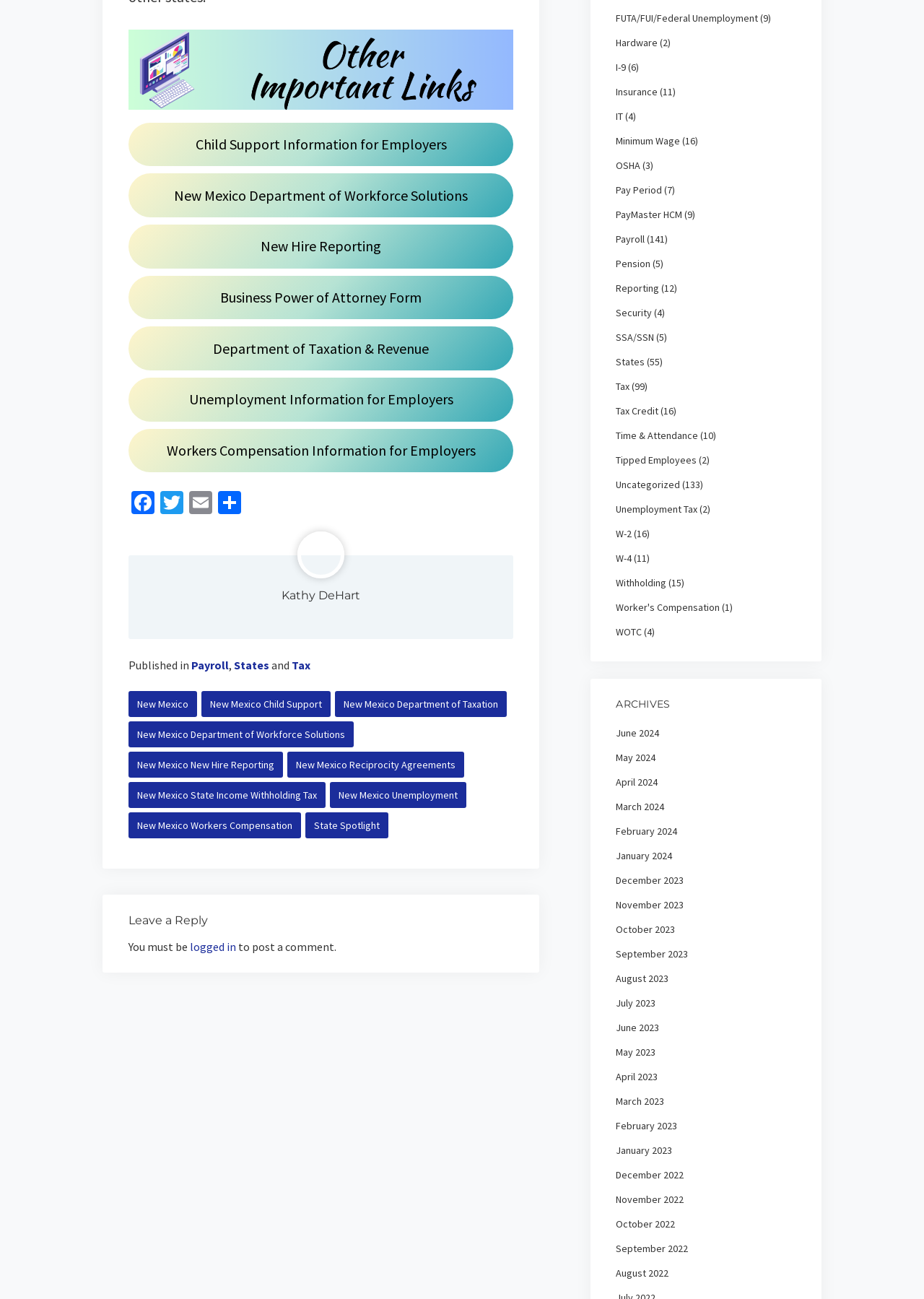What are the social media links available?
Use the image to give a comprehensive and detailed response to the question.

The links with the bounding box coordinates [0.139, 0.378, 0.17, 0.399], [0.17, 0.378, 0.201, 0.399], [0.201, 0.378, 0.233, 0.399], and [0.233, 0.378, 0.264, 0.399] correspond to the social media links Facebook, Twitter, Email, and Share, respectively.